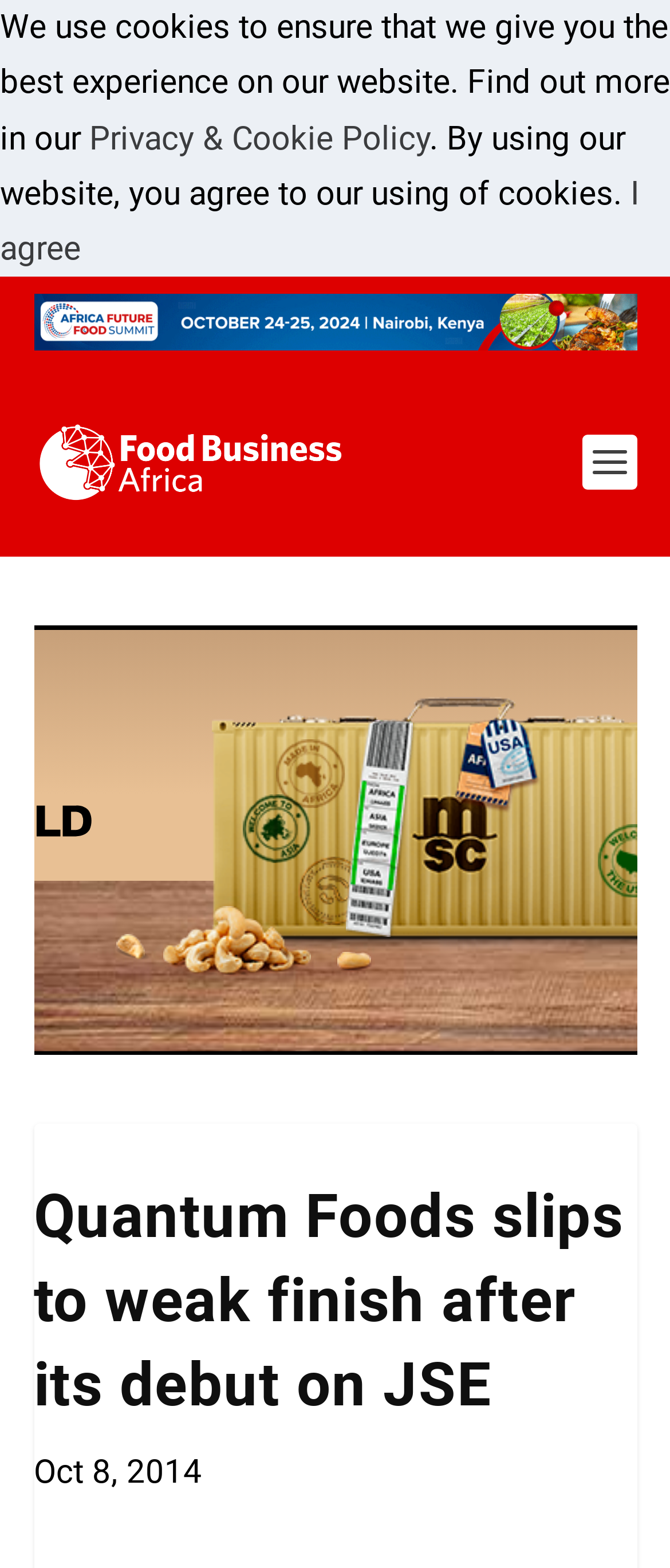From the screenshot, find the bounding box of the UI element matching this description: "Privacy & Cookie Policy". Supply the bounding box coordinates in the form [left, top, right, bottom], each a float between 0 and 1.

[0.133, 0.075, 0.641, 0.1]